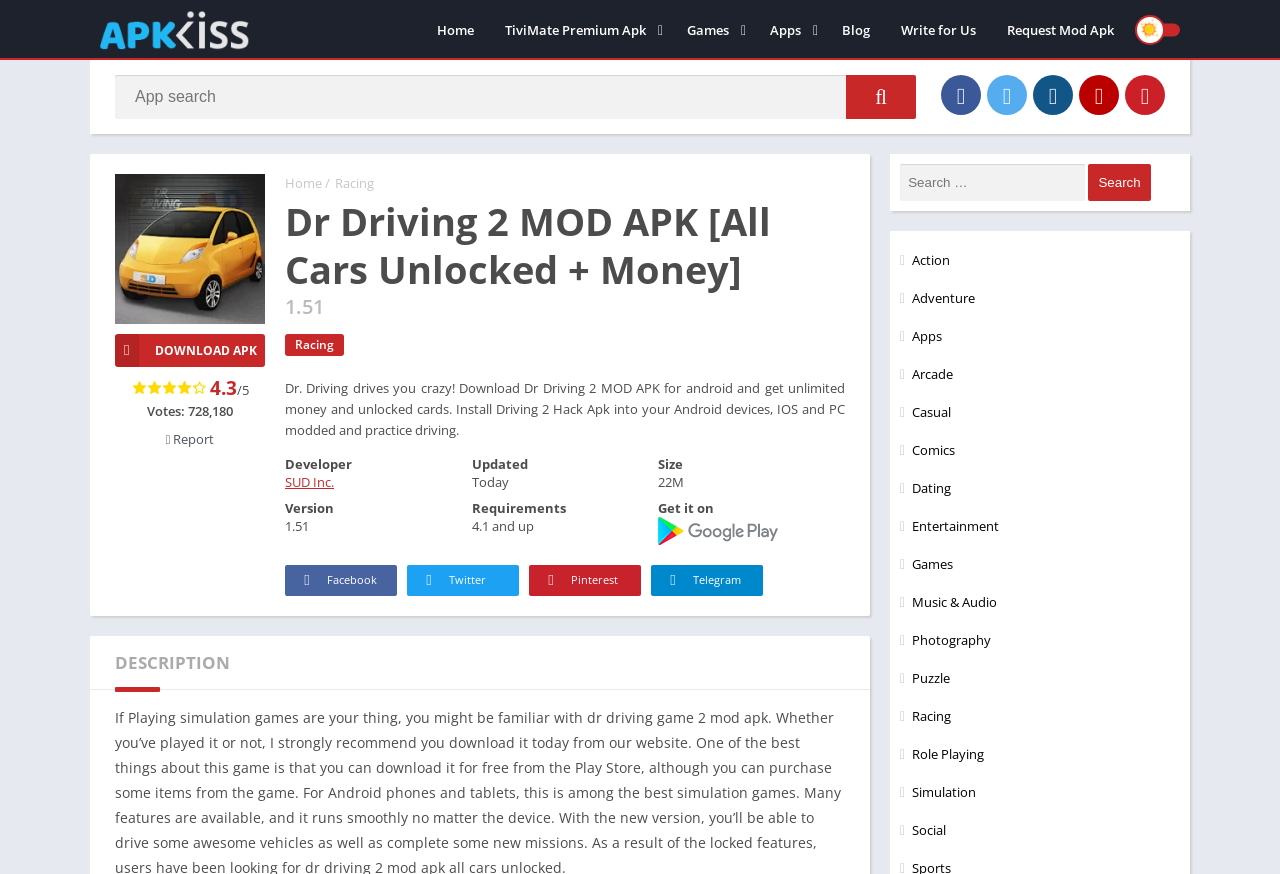What is the name of the APK file?
Examine the image closely and answer the question with as much detail as possible.

I found the answer by looking at the heading 'Dr Driving 2 MOD APK [All Cars Unlocked + Money]' which is a prominent element on the webpage, indicating that it is the main topic of the page.